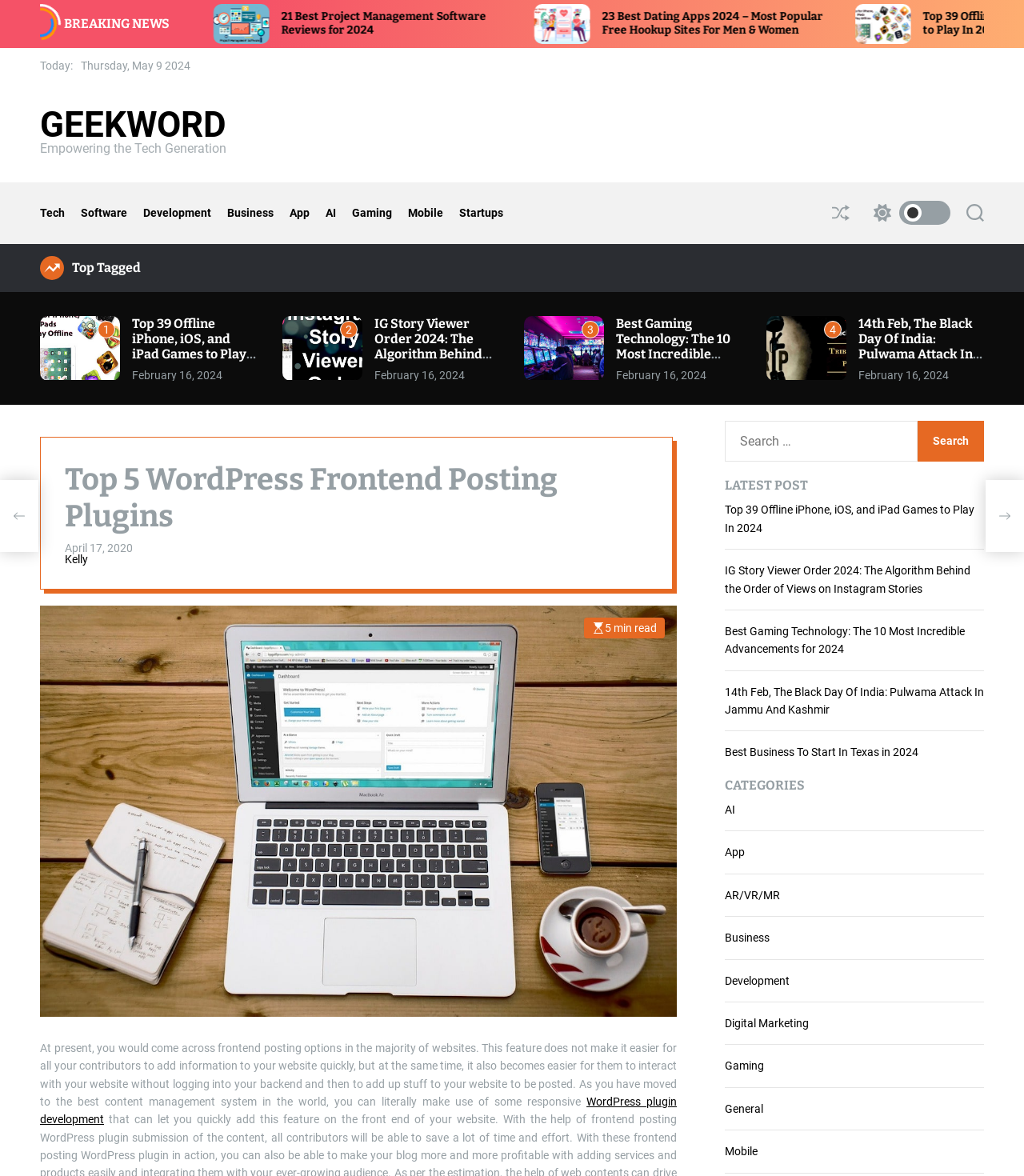Specify the bounding box coordinates of the area that needs to be clicked to achieve the following instruction: "Check the About US page".

None